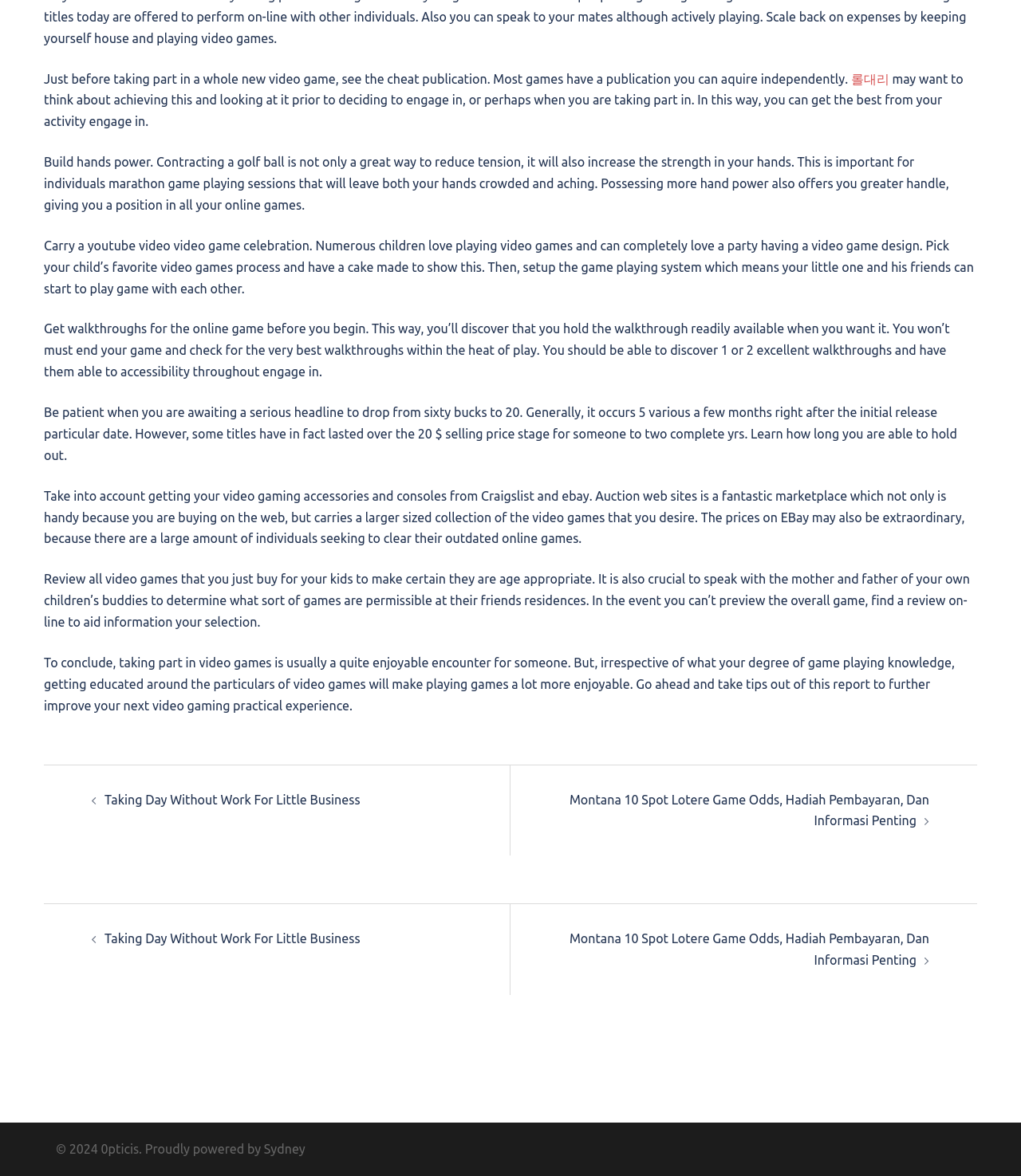Provide your answer in one word or a succinct phrase for the question: 
What is the purpose of the link '롤대리'?

Unknown